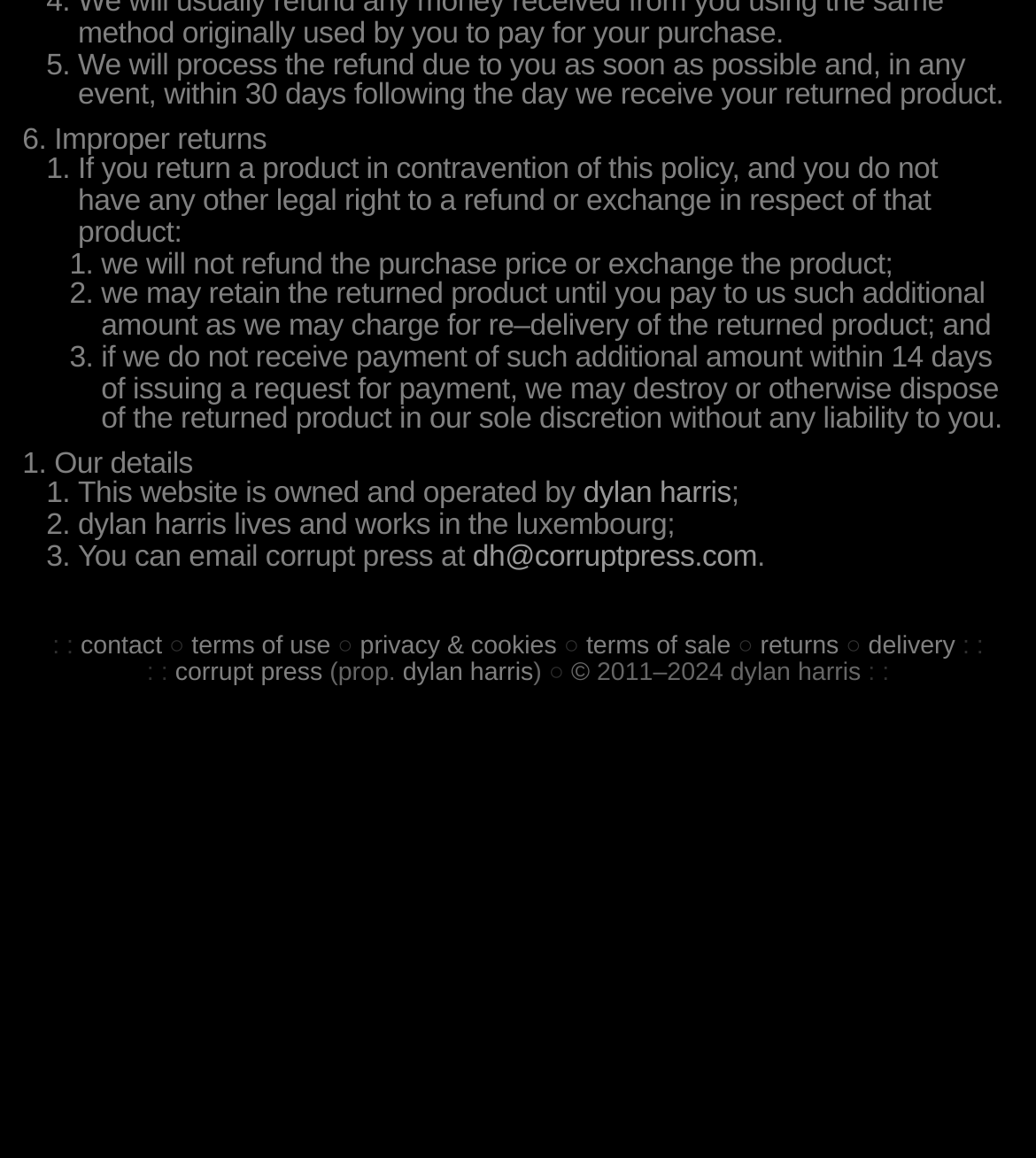Locate the bounding box coordinates of the element that should be clicked to execute the following instruction: "check 'contact'".

[0.078, 0.546, 0.156, 0.571]